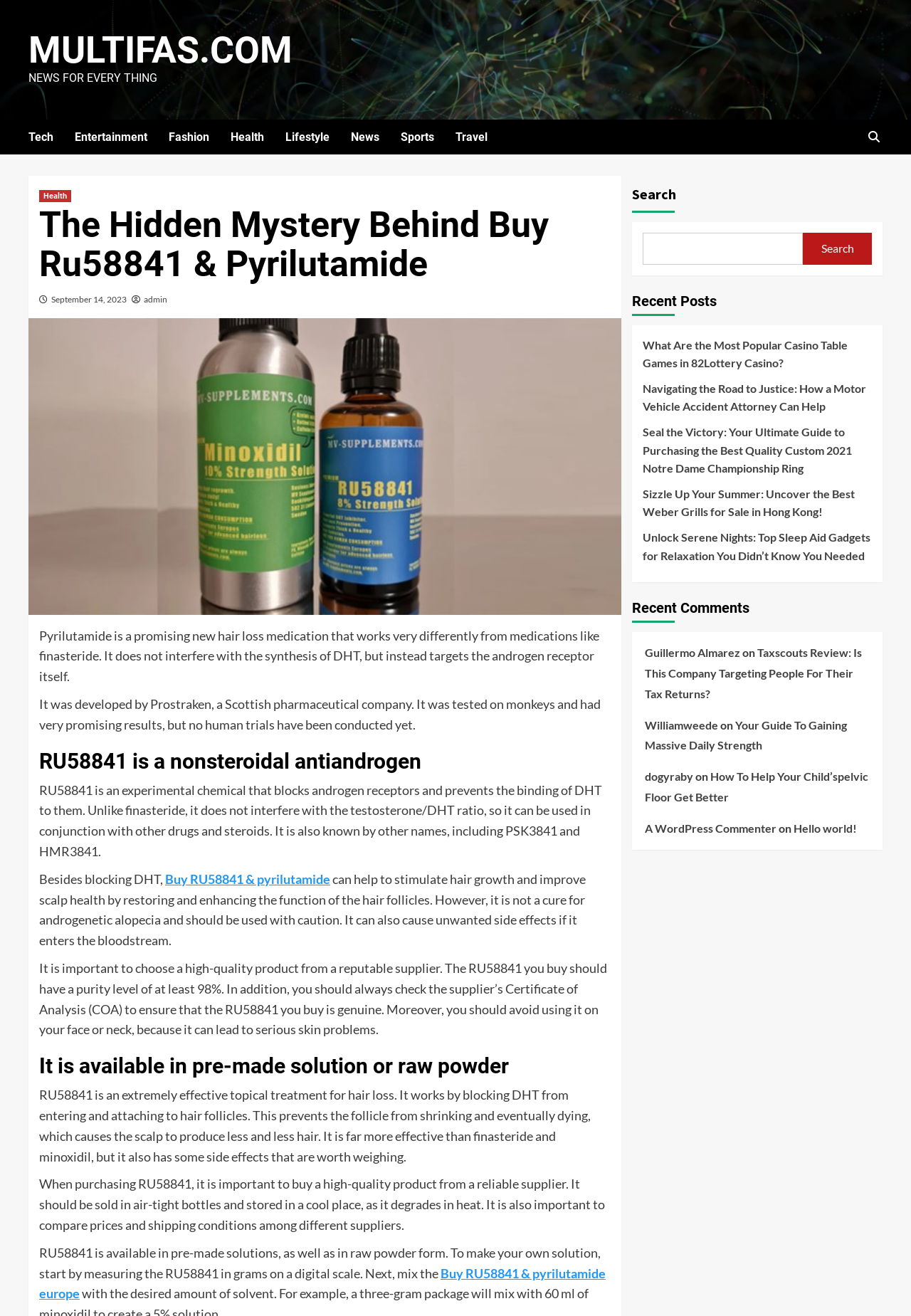Please find the bounding box coordinates of the section that needs to be clicked to achieve this instruction: "Click on the 'Buy RU58841 & pyrilutamide' link".

[0.181, 0.662, 0.362, 0.674]